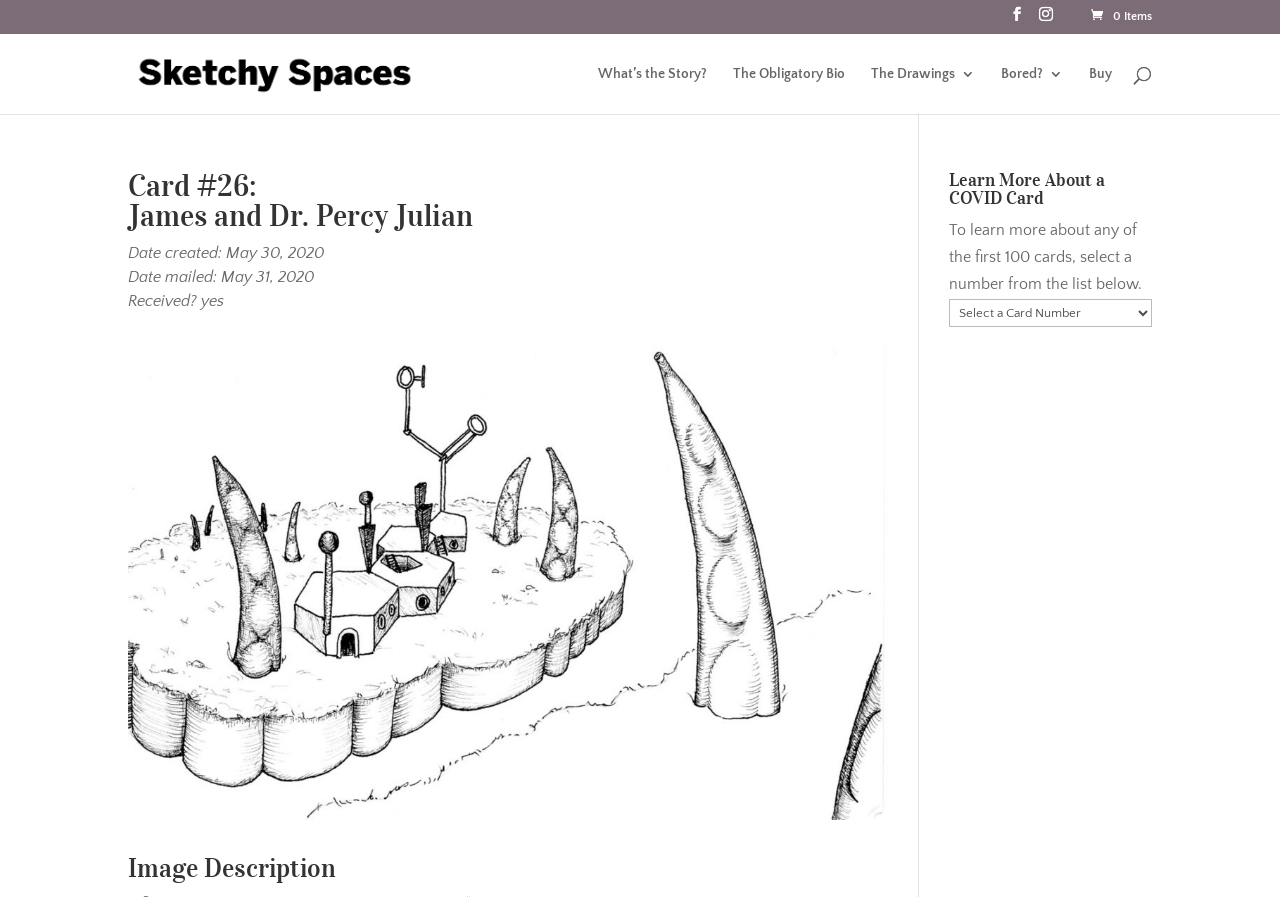Identify the bounding box coordinates of the clickable region necessary to fulfill the following instruction: "Search for something". The bounding box coordinates should be four float numbers between 0 and 1, i.e., [left, top, right, bottom].

[0.1, 0.037, 0.9, 0.038]